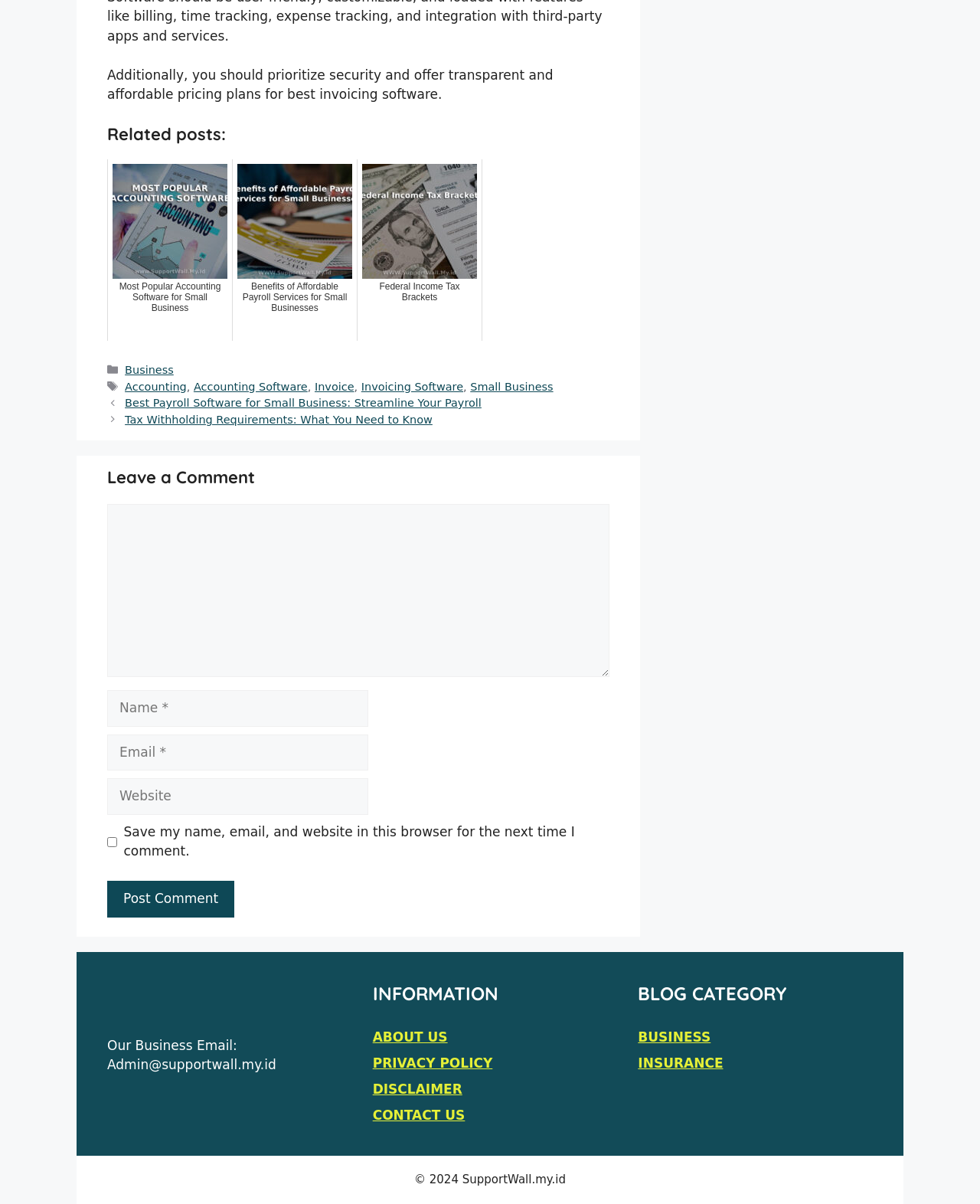Please predict the bounding box coordinates (top-left x, top-left y, bottom-right x, bottom-right y) for the UI element in the screenshot that fits the description: Accounting

[0.127, 0.316, 0.19, 0.326]